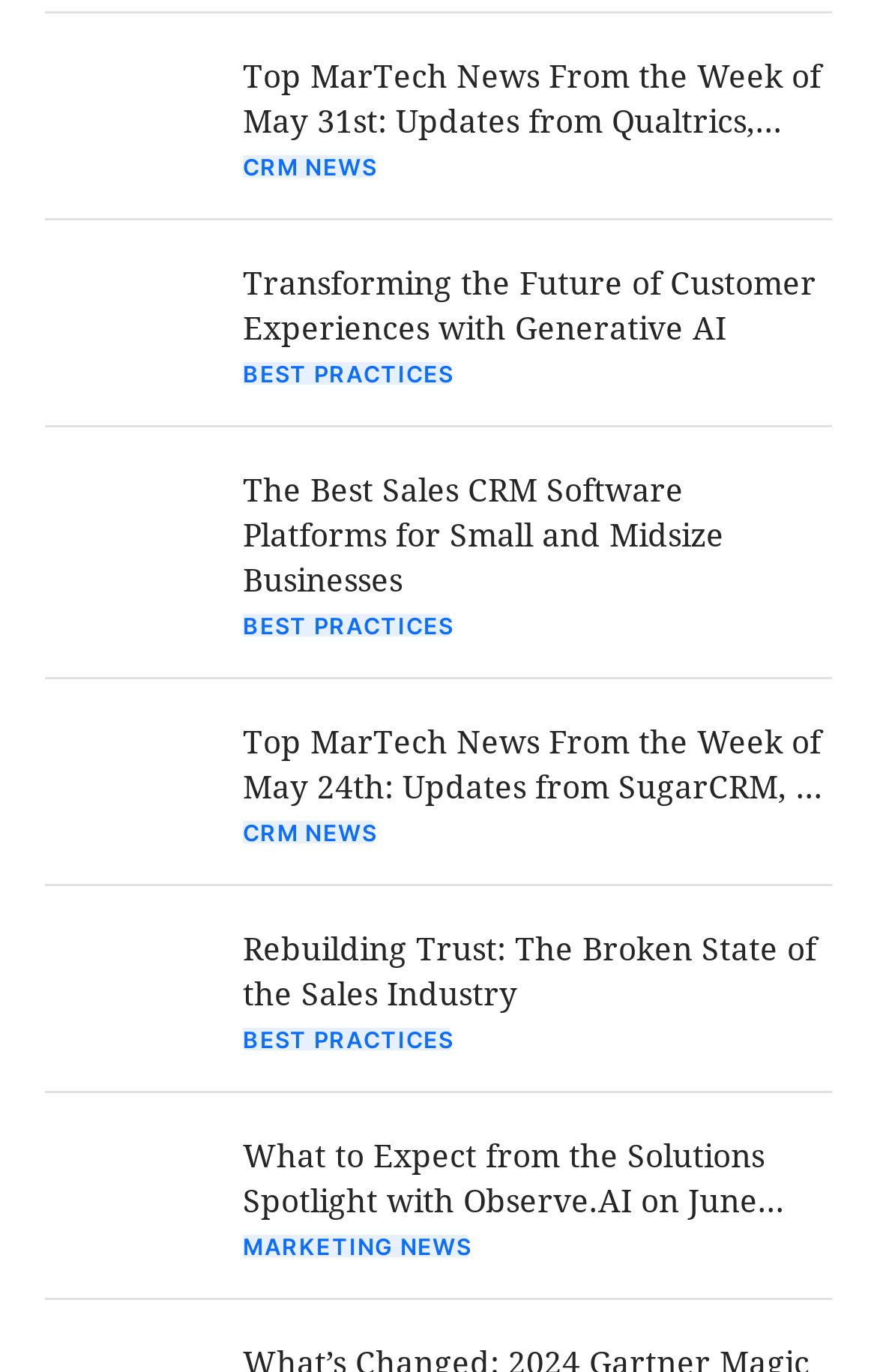Find the bounding box coordinates of the element's region that should be clicked in order to follow the given instruction: "view previous post". The coordinates should consist of four float numbers between 0 and 1, i.e., [left, top, right, bottom].

None